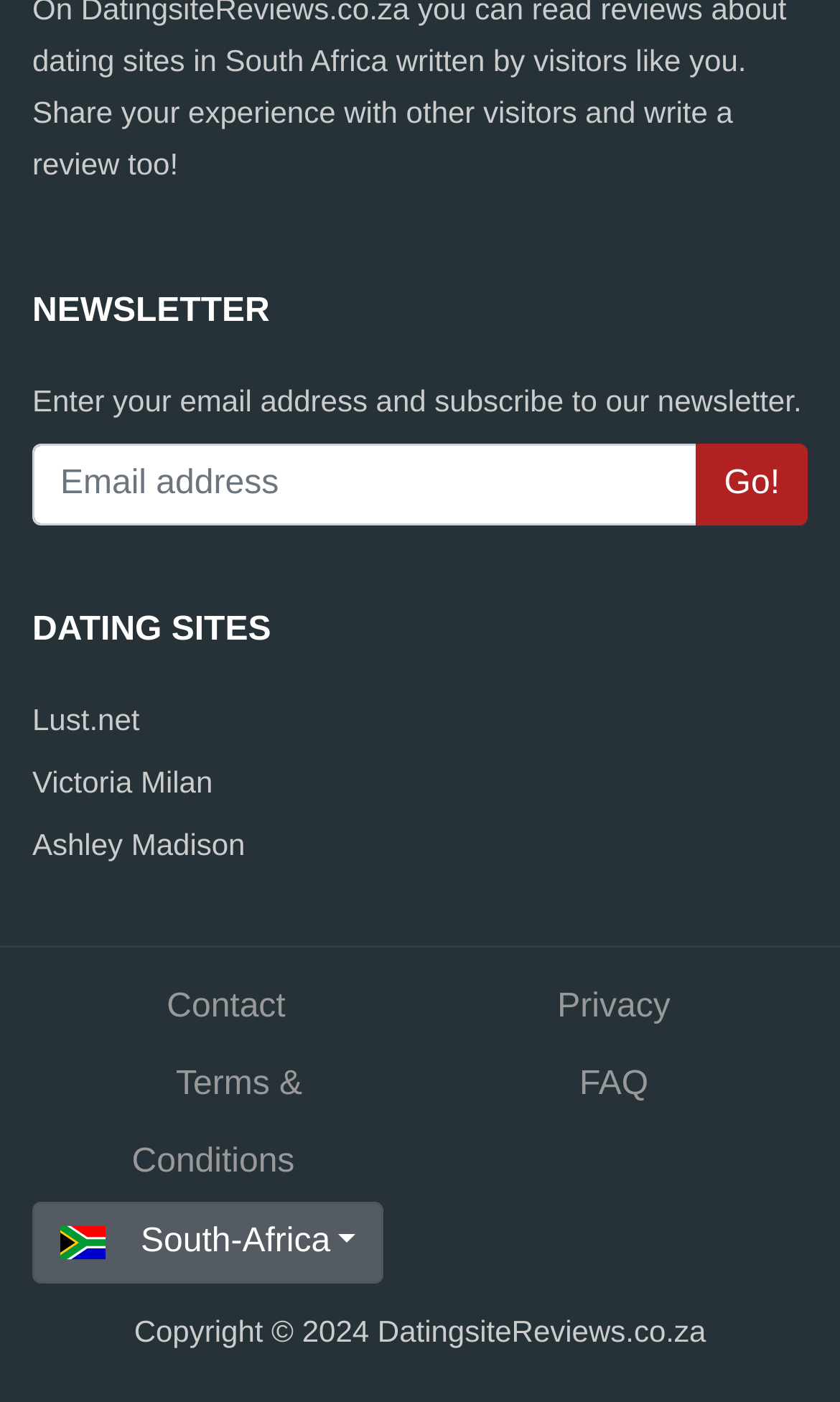How many links are in the footer?
From the details in the image, provide a complete and detailed answer to the question.

The footer section contains four links: 'Contact', 'Privacy', 'Terms & Conditions', and 'FAQ'.